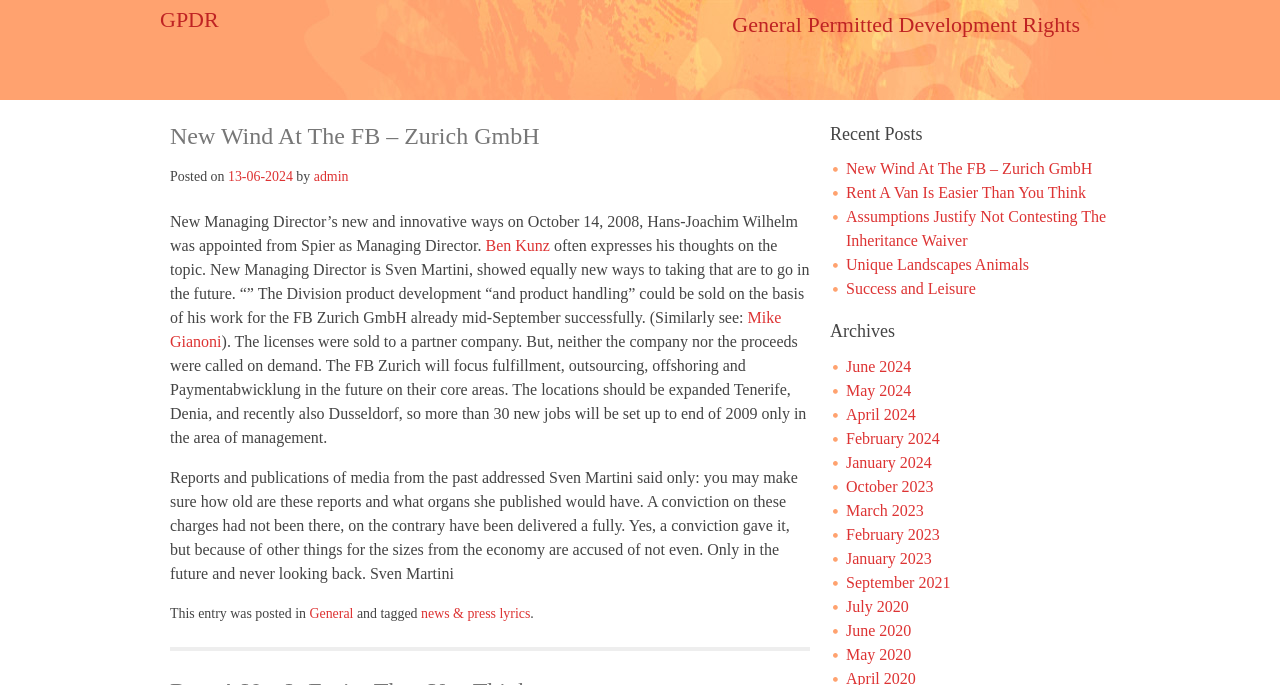Based on the image, provide a detailed response to the question:
What is the topic of the article?

The article appears to be discussing news and updates about a company, specifically the appointment of a new Managing Director and changes in the company's structure and focus. This is inferred from the text and the links to other news articles.